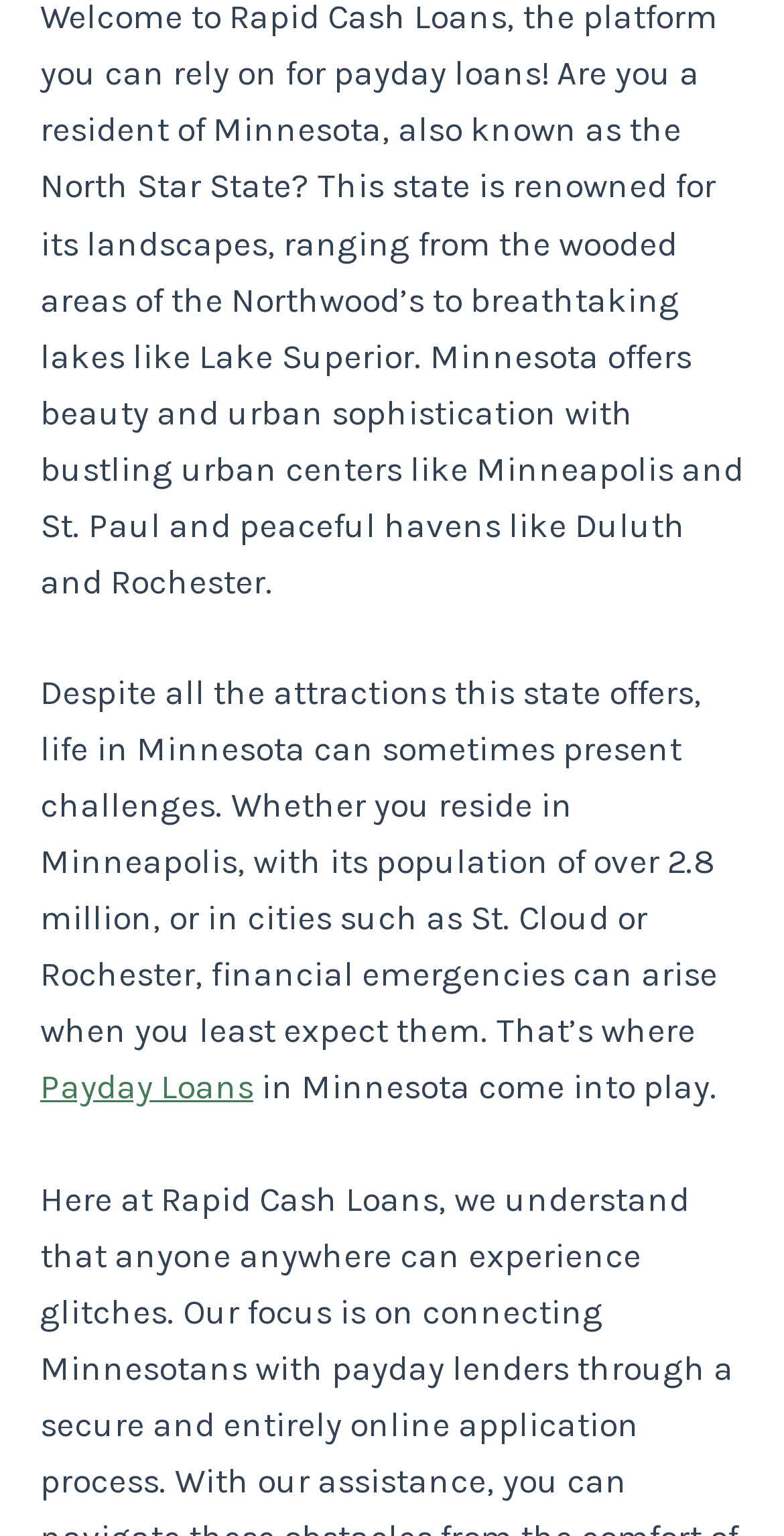Using the provided element description: "Payday Loans", identify the bounding box coordinates. The coordinates should be four floats between 0 and 1 in the order [left, top, right, bottom].

[0.051, 0.694, 0.323, 0.721]